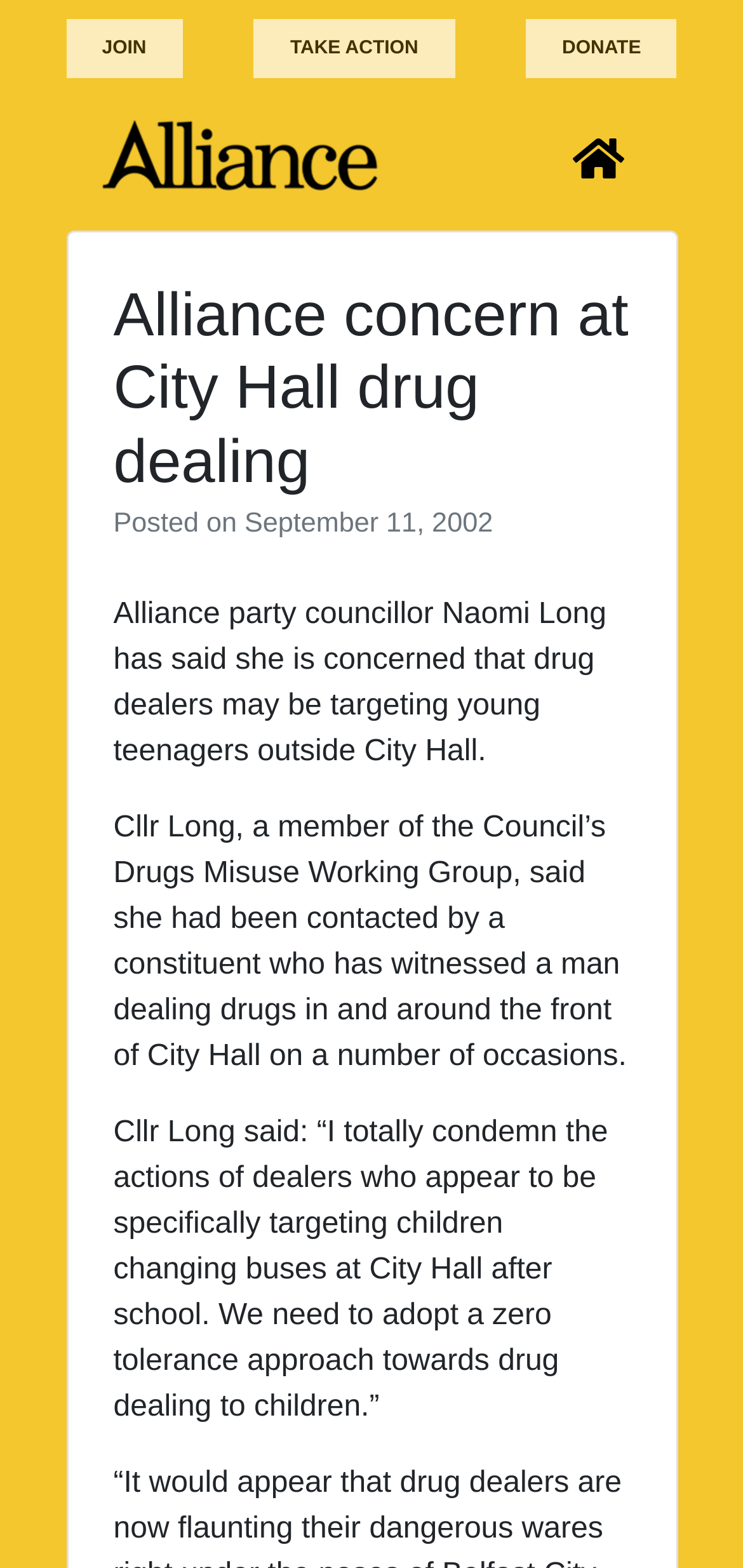Find the bounding box coordinates for the HTML element described as: "September 11, 2002". The coordinates should consist of four float values between 0 and 1, i.e., [left, top, right, bottom].

[0.329, 0.325, 0.663, 0.344]